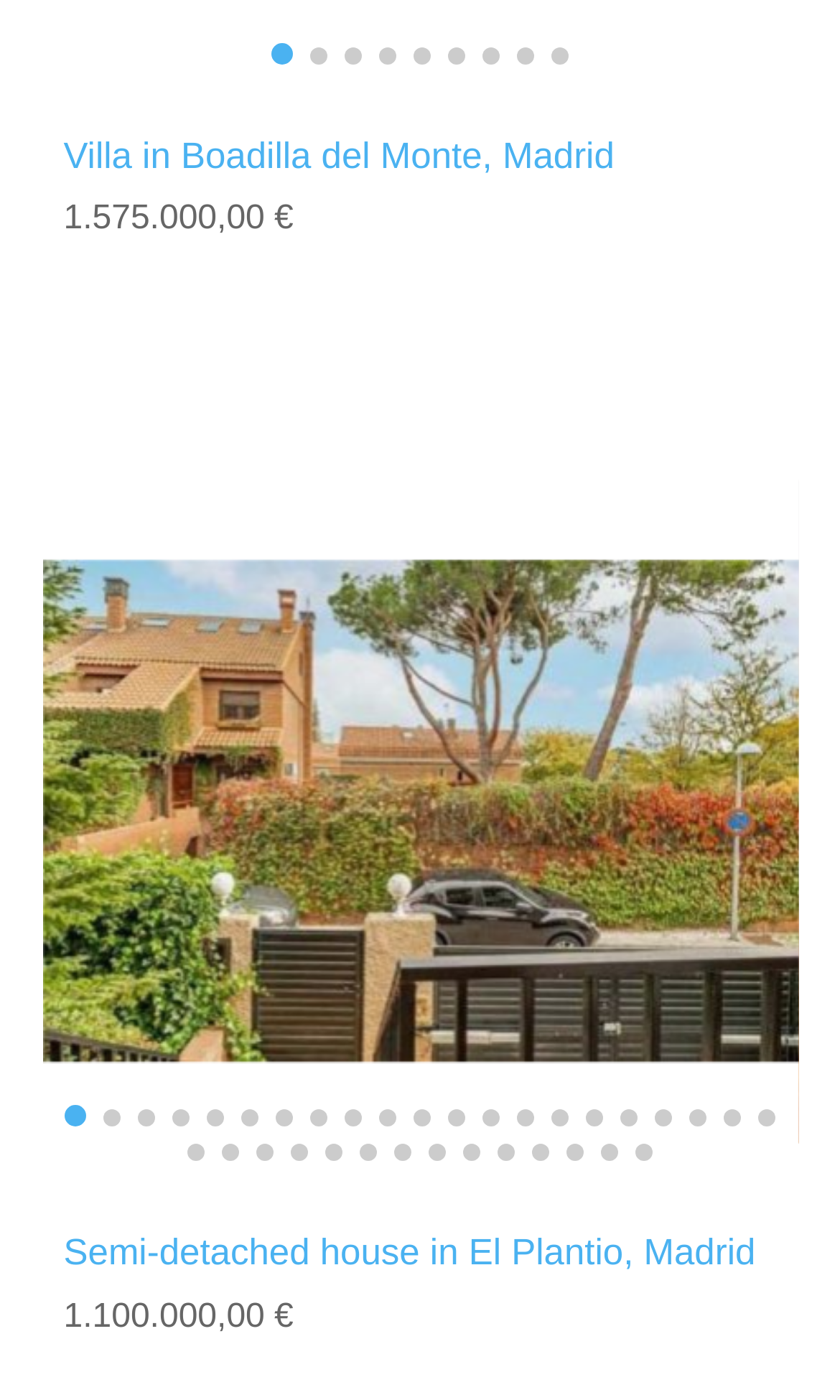Determine the bounding box coordinates of the element's region needed to click to follow the instruction: "View villa details". Provide these coordinates as four float numbers between 0 and 1, formatted as [left, top, right, bottom].

[0.076, 0.097, 0.924, 0.128]